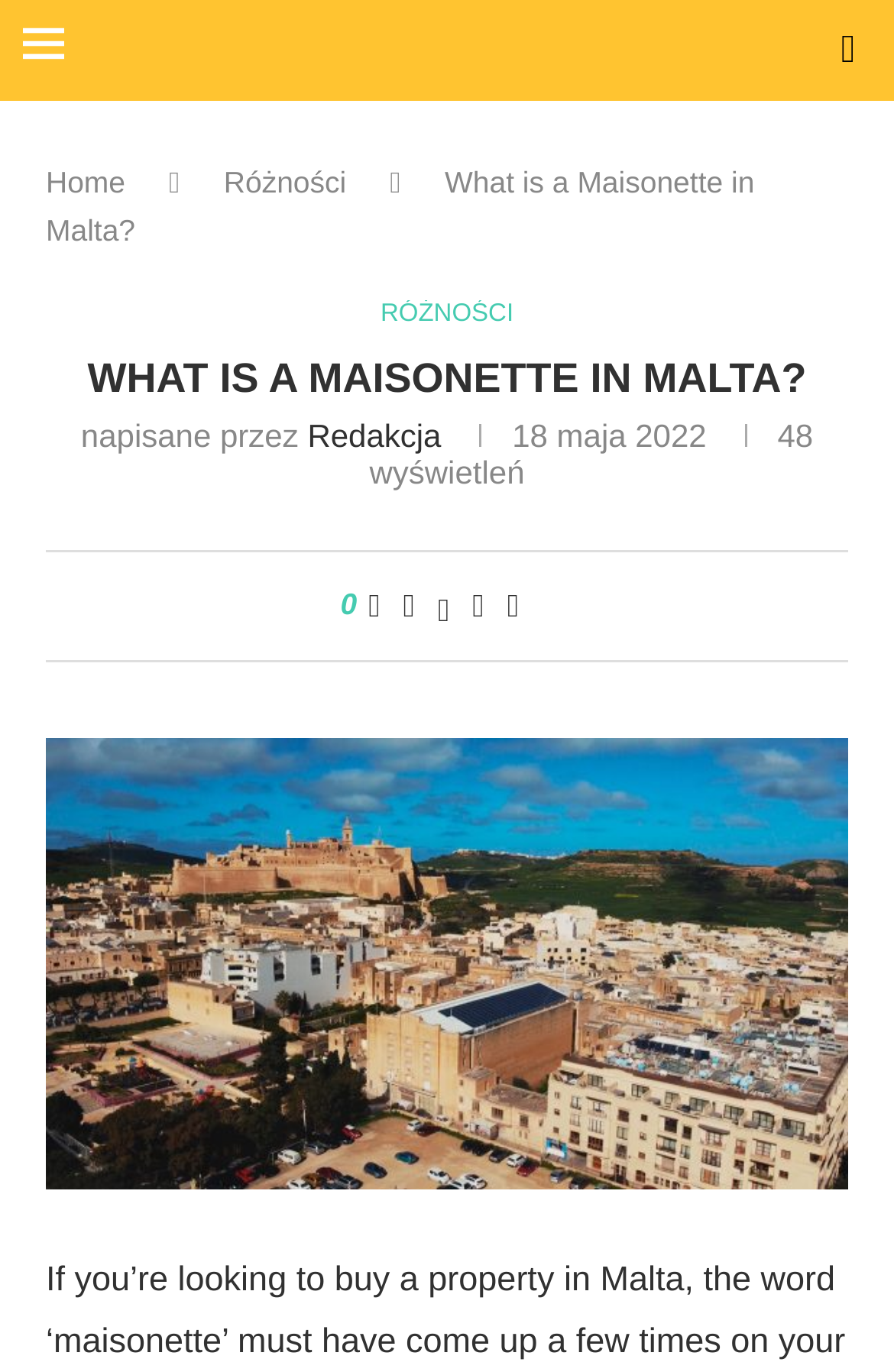Answer succinctly with a single word or phrase:
When was the article published?

18 maja 2022